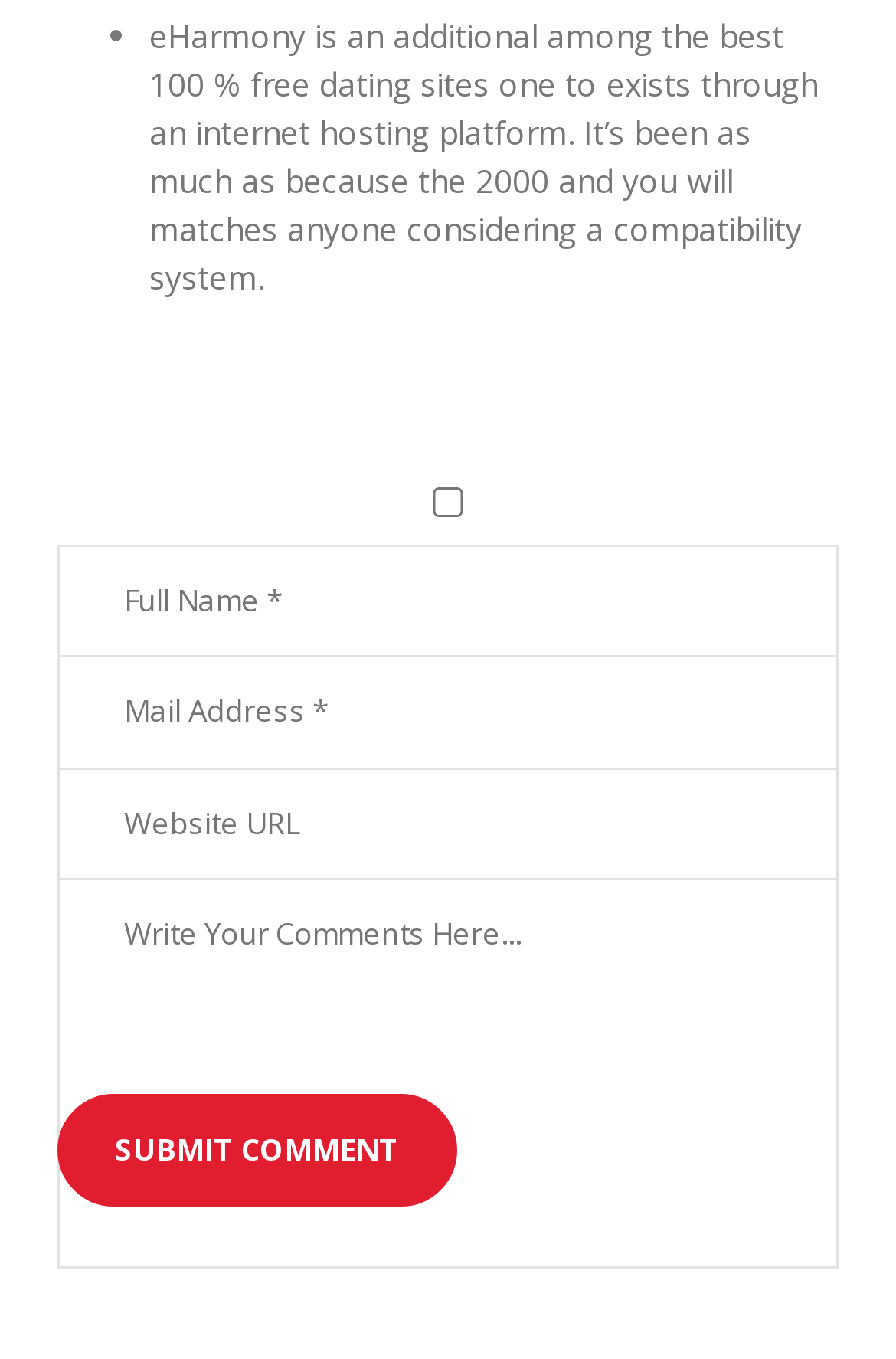Provide a short answer using a single word or phrase for the following question: 
How many textboxes are required on the webpage?

3